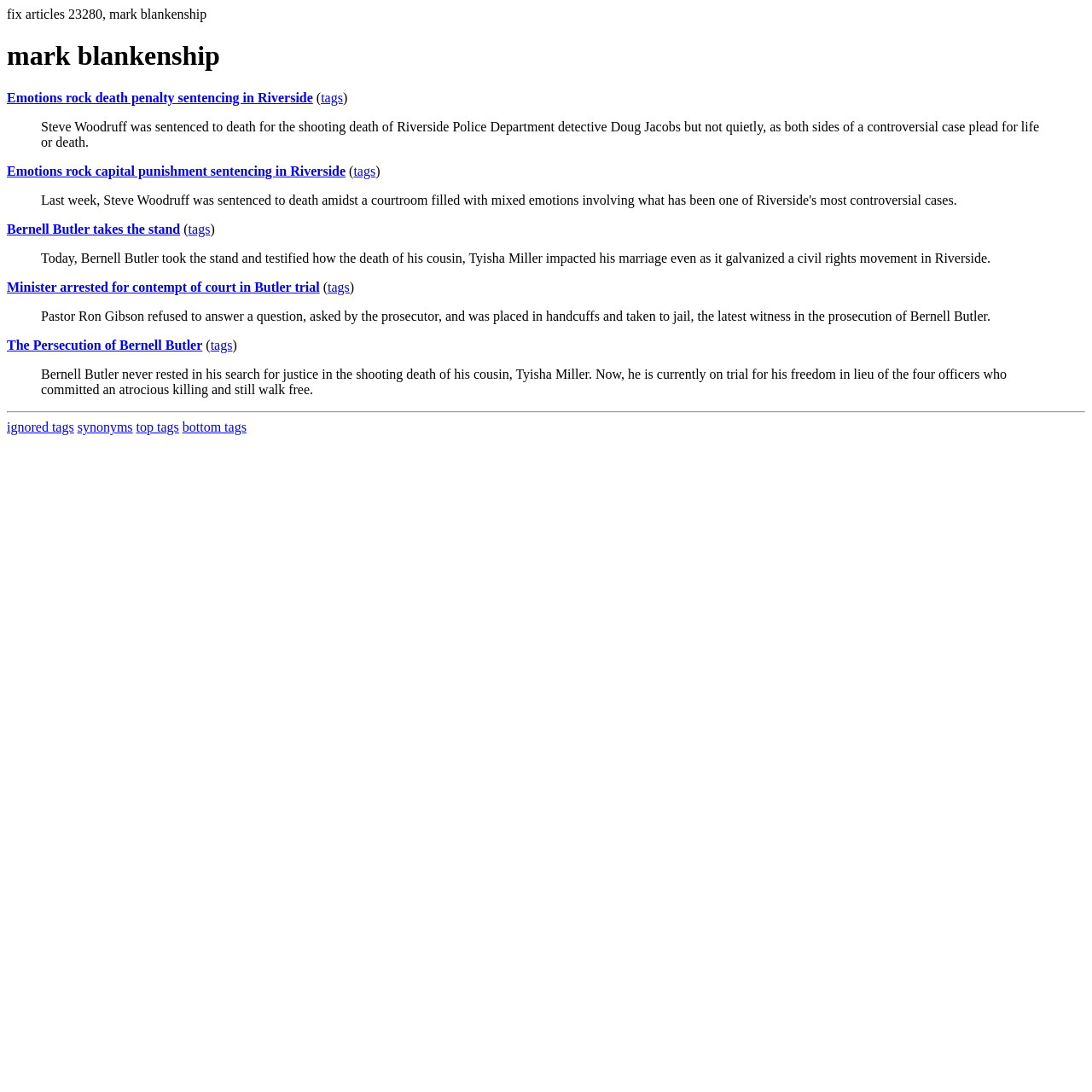What is the topic of the blockquote with the text 'Steve Woodruff was sentenced to death...'?
Refer to the image and answer the question using a single word or phrase.

Death penalty